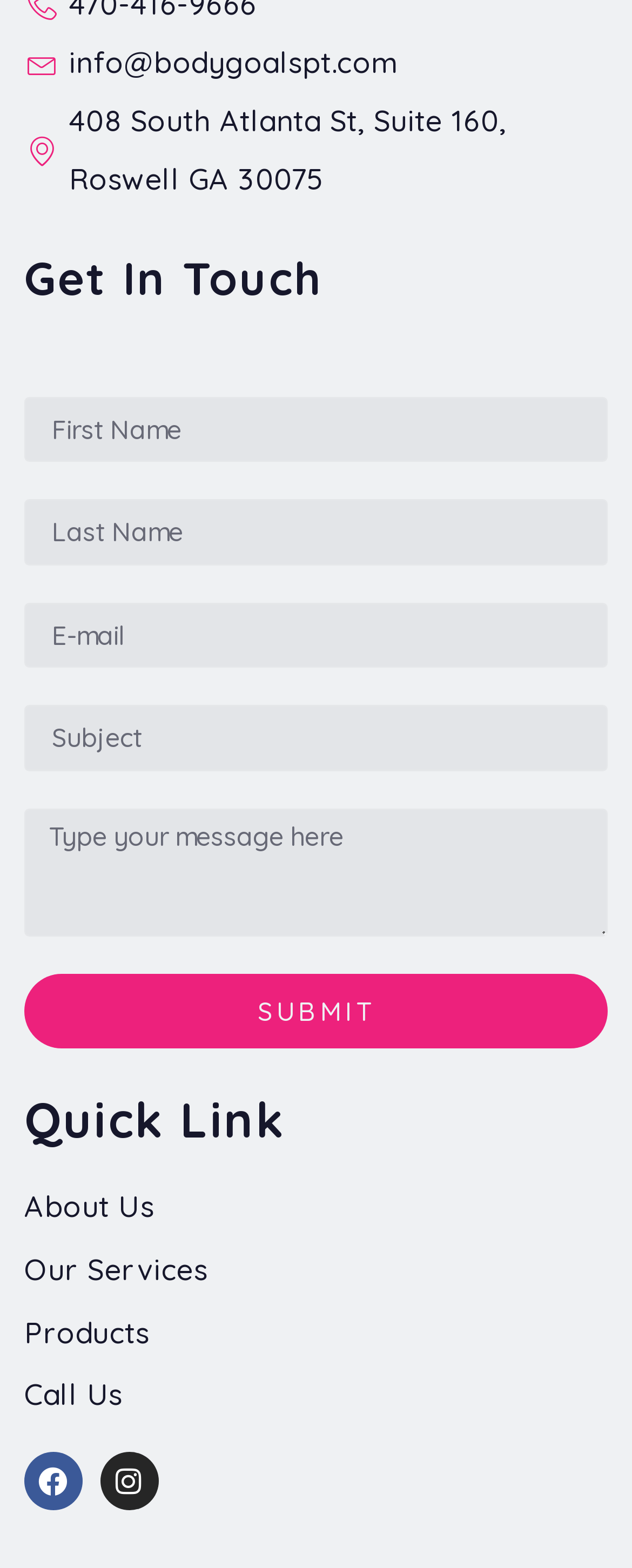Identify the bounding box coordinates of the element to click to follow this instruction: 'Skip to content'. Ensure the coordinates are four float values between 0 and 1, provided as [left, top, right, bottom].

None